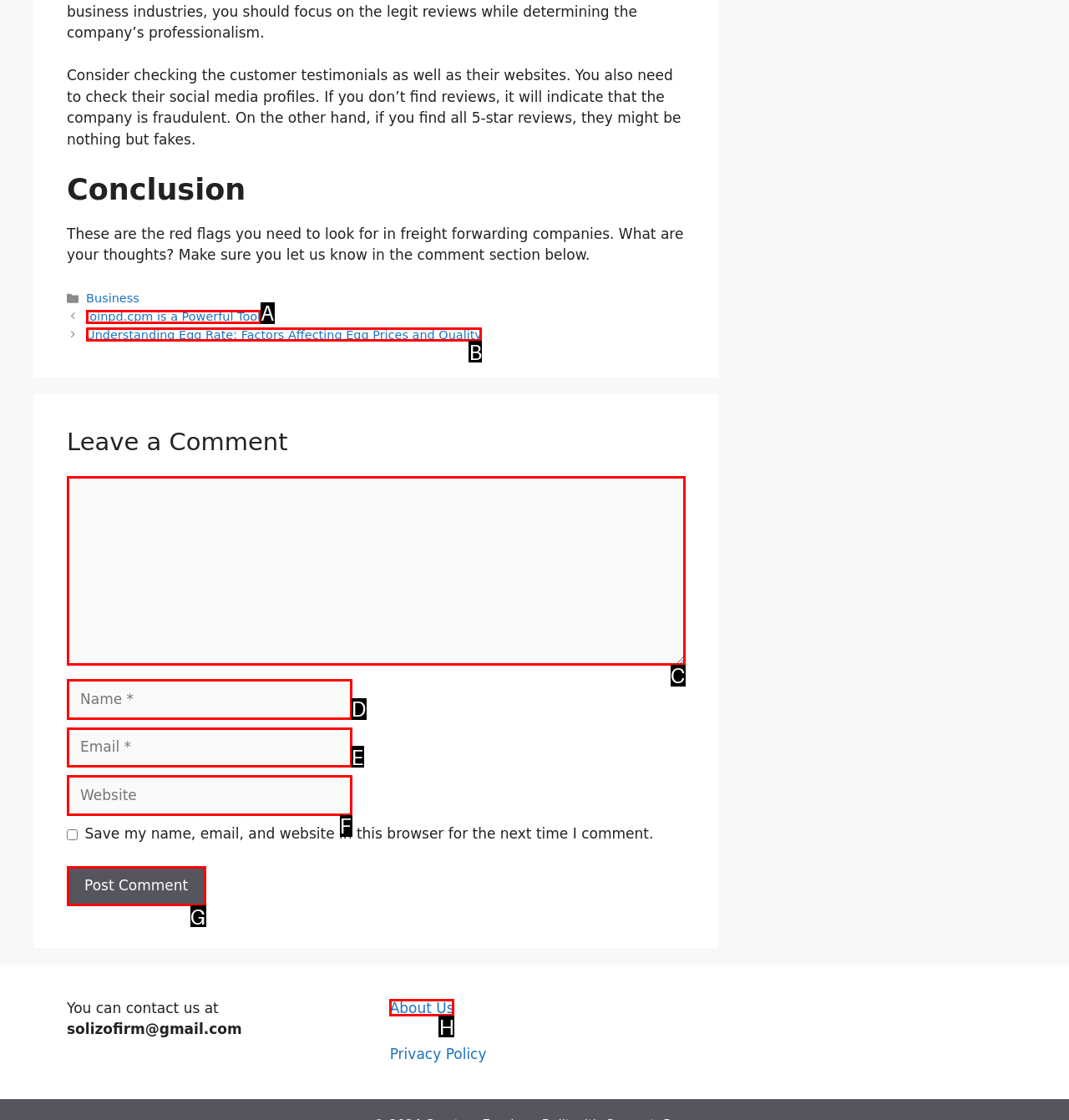Determine the UI element that matches the description: parent_node: Comment name="comment"
Answer with the letter from the given choices.

C